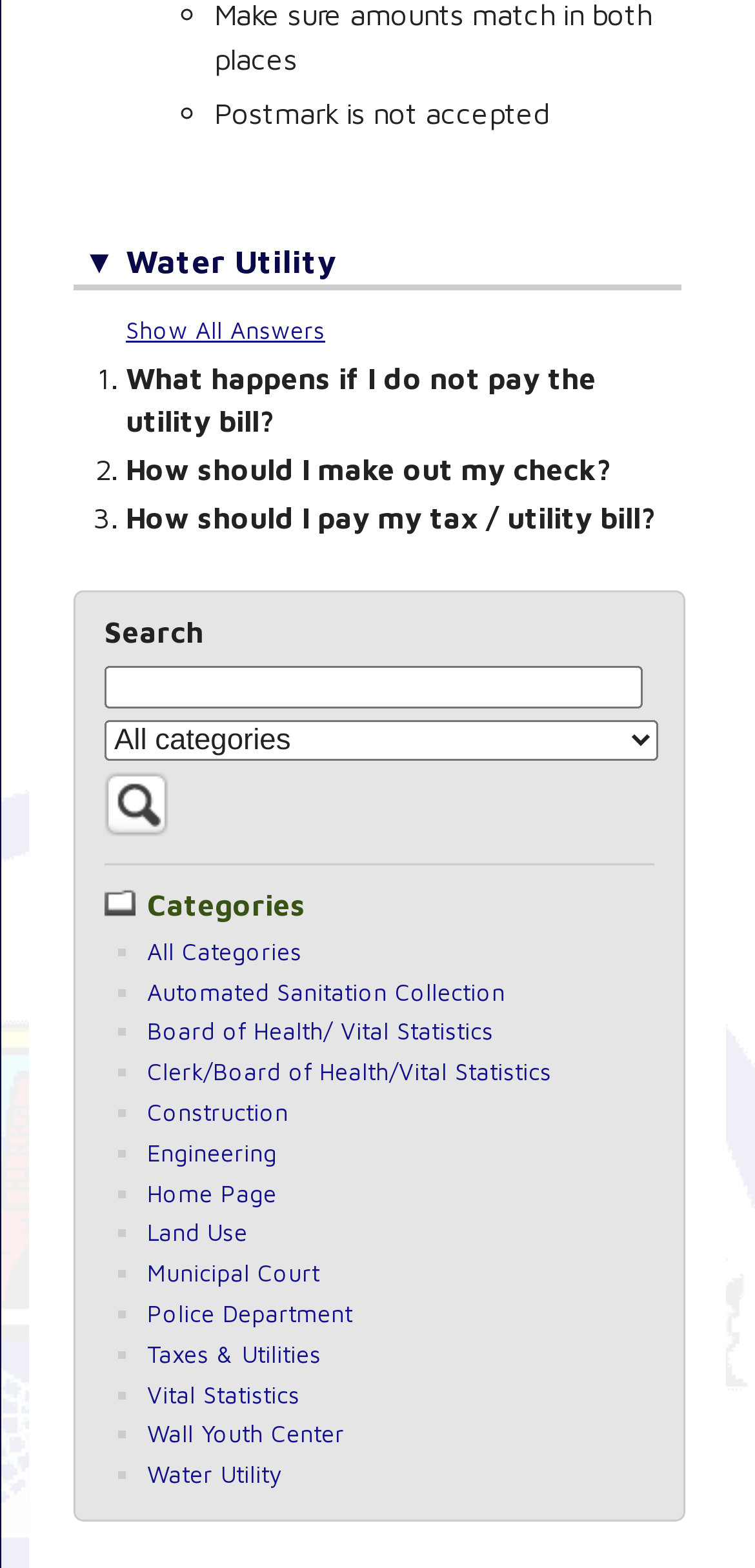Provide the bounding box coordinates of the area you need to click to execute the following instruction: "Filter by category".

[0.138, 0.459, 0.872, 0.485]